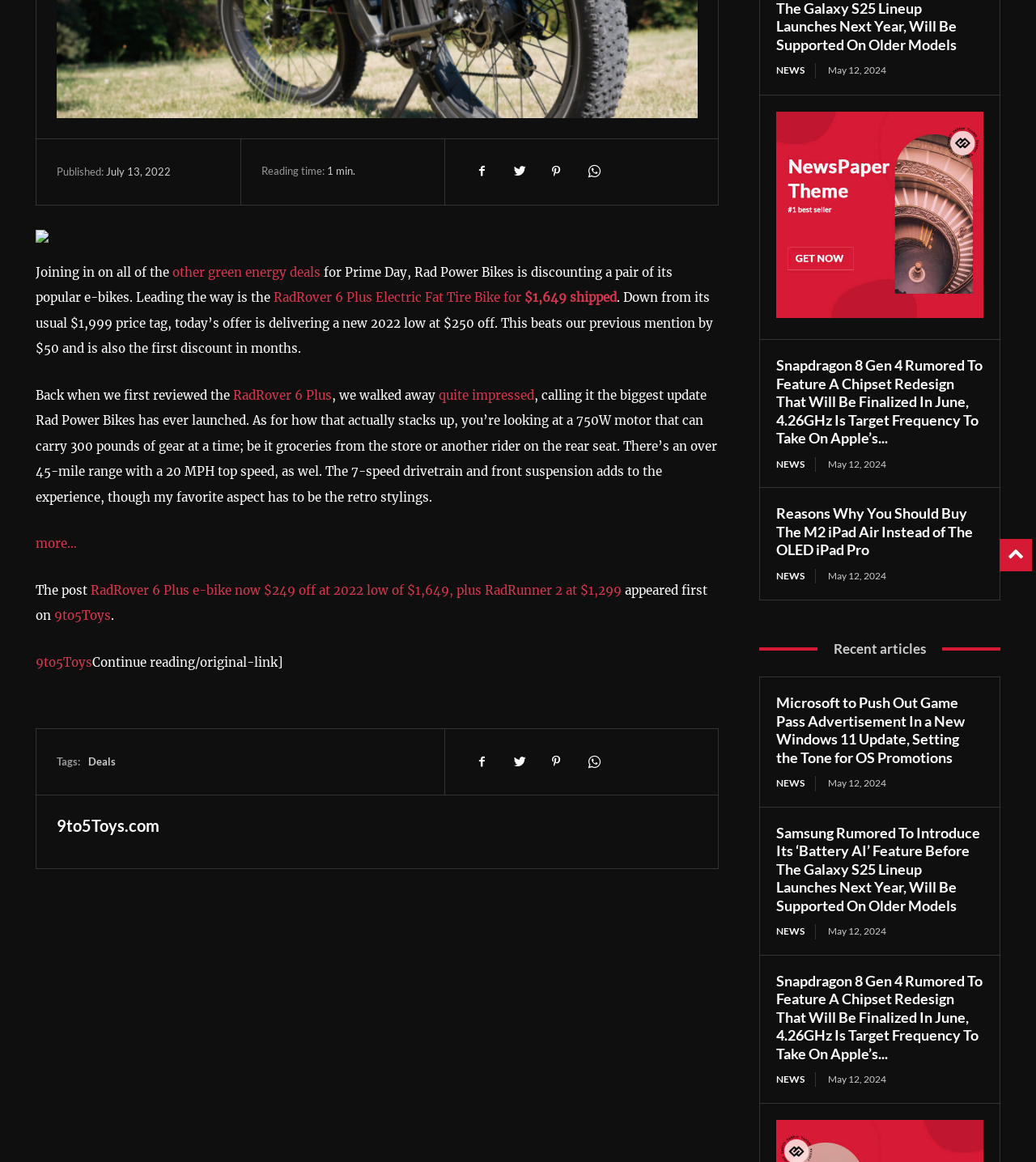Locate the bounding box for the described UI element: "9to5Toys". Ensure the coordinates are four float numbers between 0 and 1, formatted as [left, top, right, bottom].

[0.034, 0.563, 0.089, 0.576]